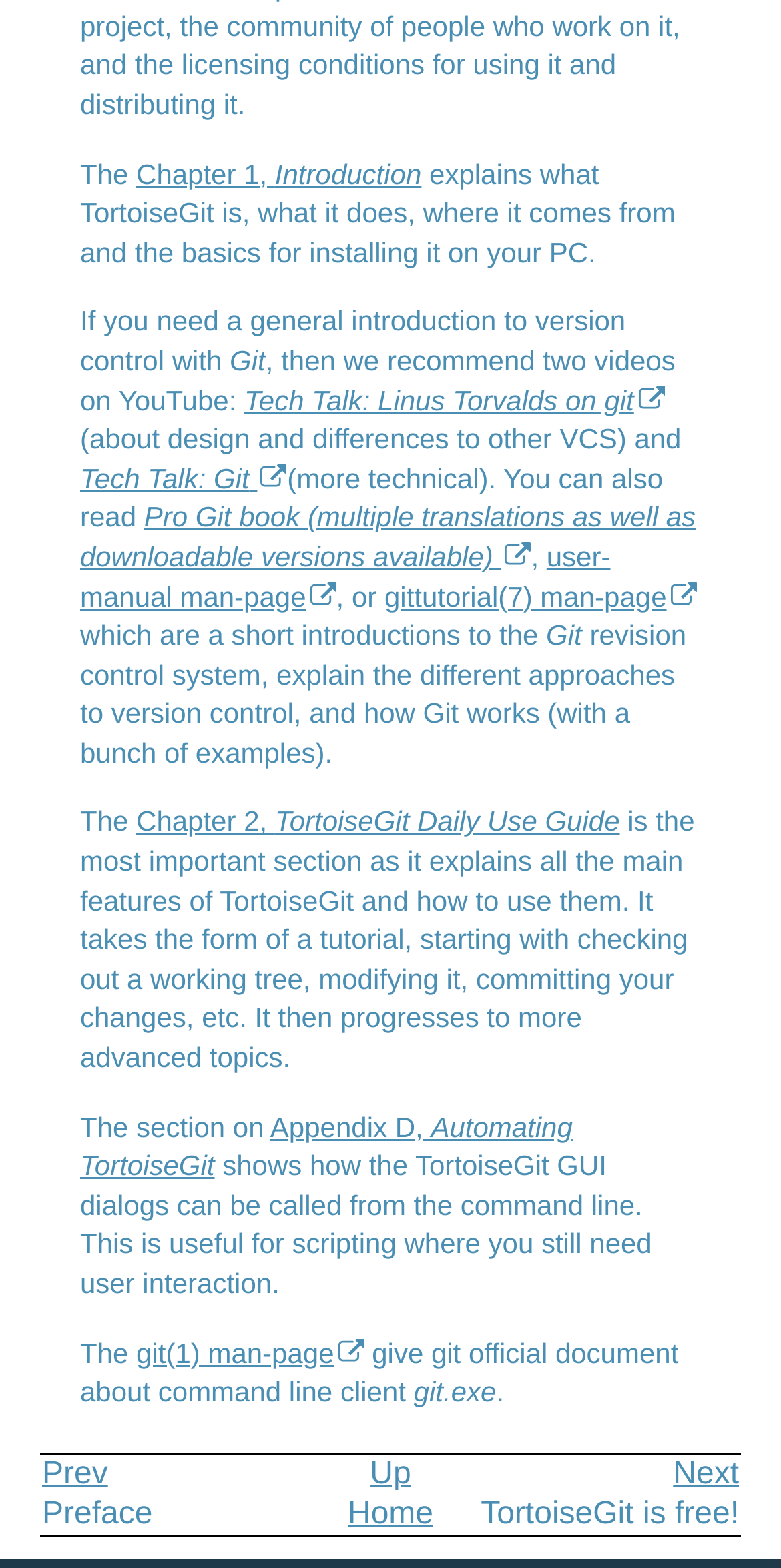Identify the coordinates of the bounding box for the element described below: "git(1) man-page". Return the coordinates as four float numbers between 0 and 1: [left, top, right, bottom].

[0.174, 0.852, 0.466, 0.873]